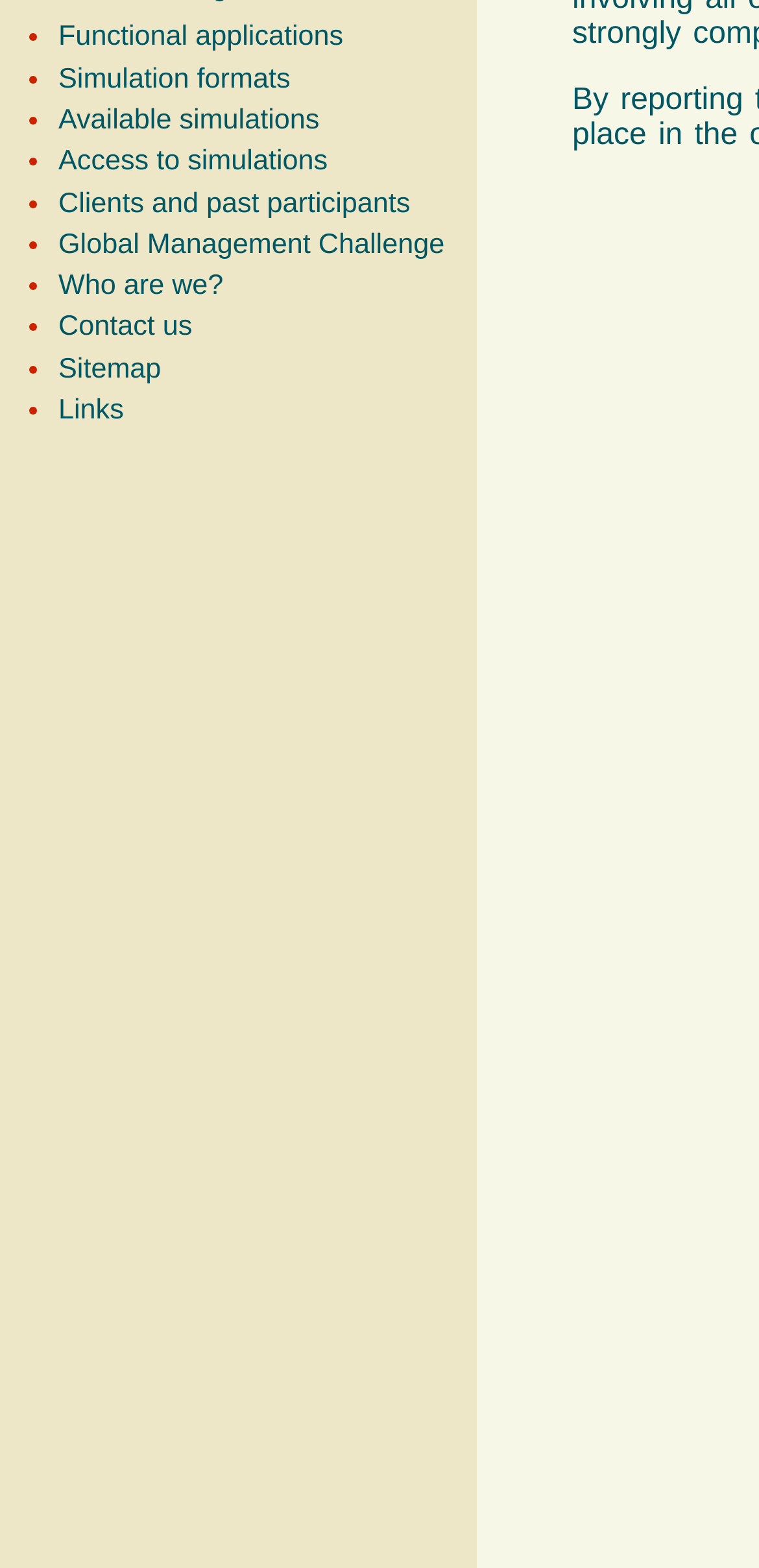Identify and provide the bounding box coordinates of the UI element described: "name="submit" value="Pay Online Now"". The coordinates should be formatted as [left, top, right, bottom], with each number being a float between 0 and 1.

None